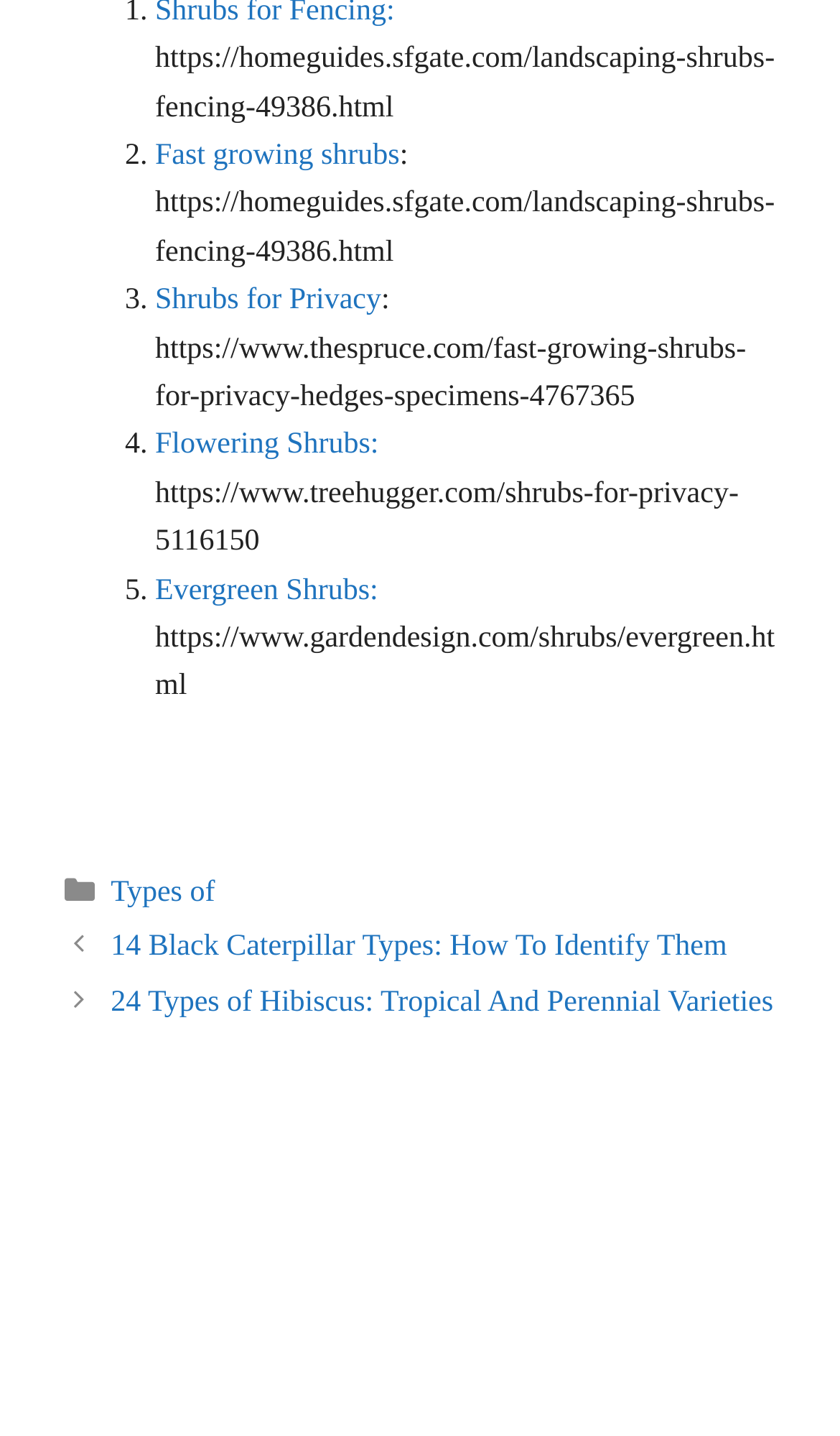What is the URL of the first link in the list?
Look at the screenshot and respond with one word or a short phrase.

https://homeguides.sfgate.com/landscaping-shrubs-fencing-49386.html